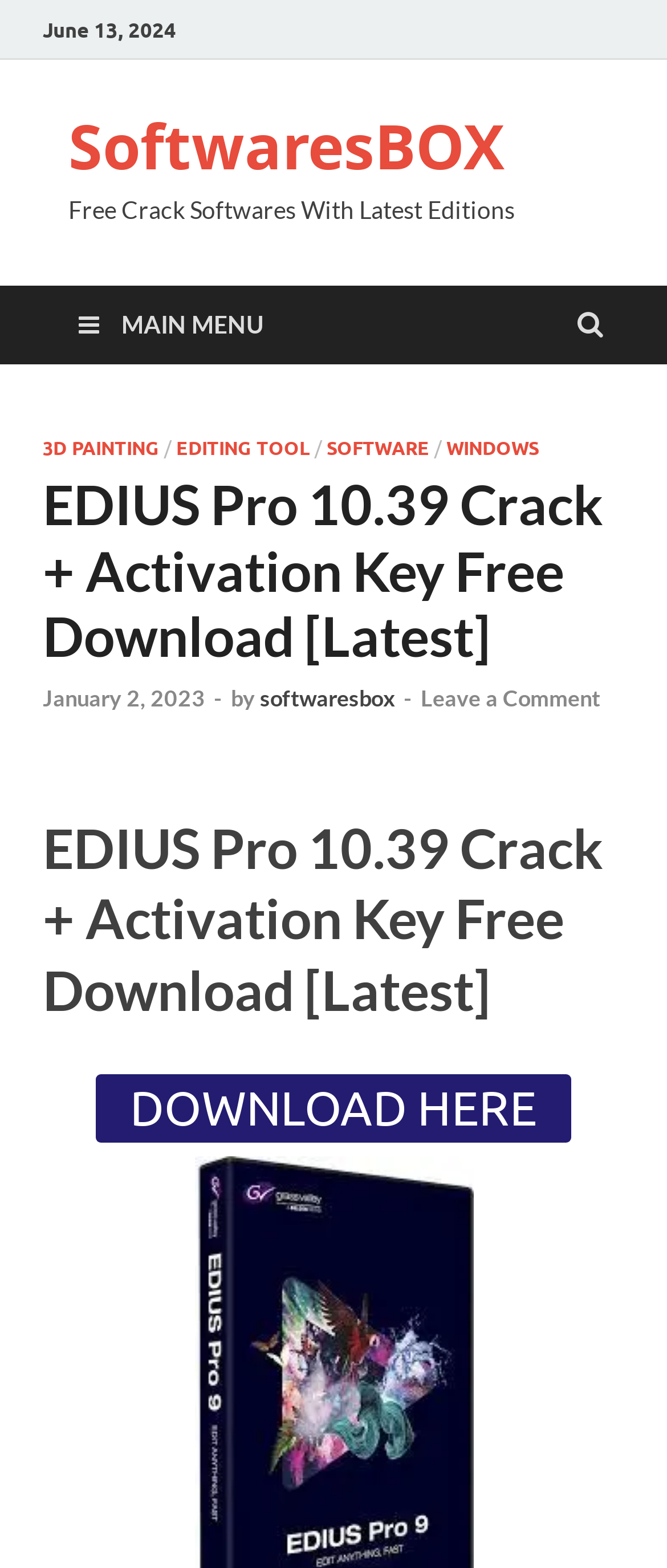Carefully observe the image and respond to the question with a detailed answer:
How many main menu items are there?

I counted the main menu items under the 'MAIN MENU' link, which are '3D PAINTING', 'EDITING TOOL', 'SOFTWARE', and 'WINDOWS', so there are 4 main menu items.